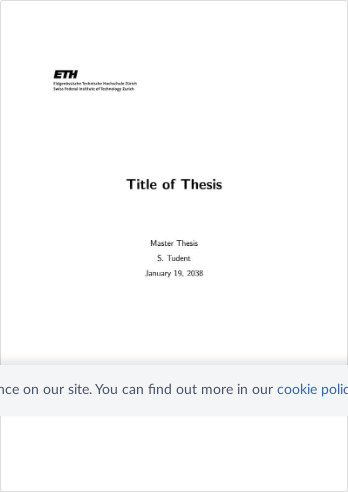Give a one-word or one-phrase response to the question: 
What is the date displayed on the template?

January 19, 2038